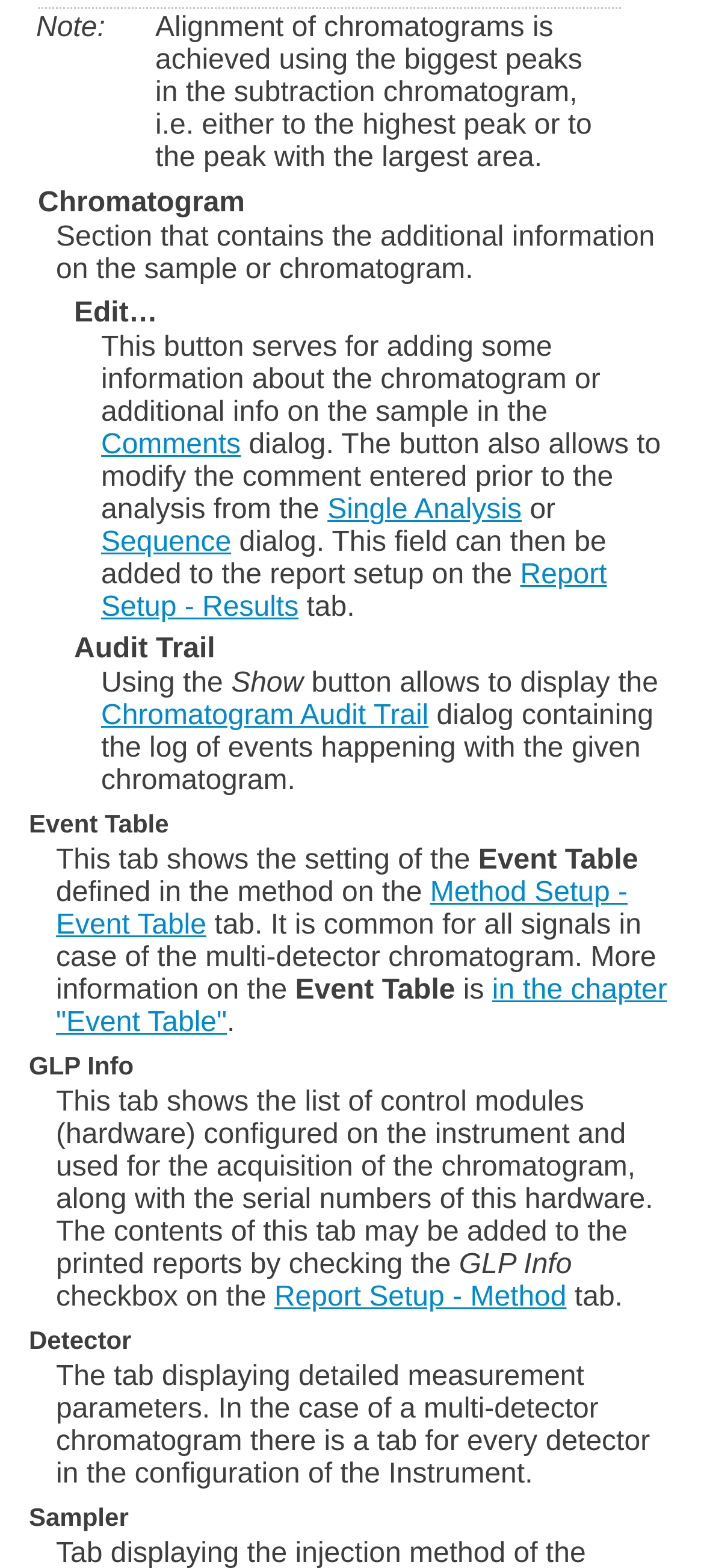What is the purpose of the 'Edit…' button?
Please respond to the question with a detailed and thorough explanation.

The 'Edit…' button serves for adding some information about the chromatogram or additional info on the sample in the dialog. The button also allows to modify the comment entered prior to the analysis from the Single Analysis or Sequence dialog.